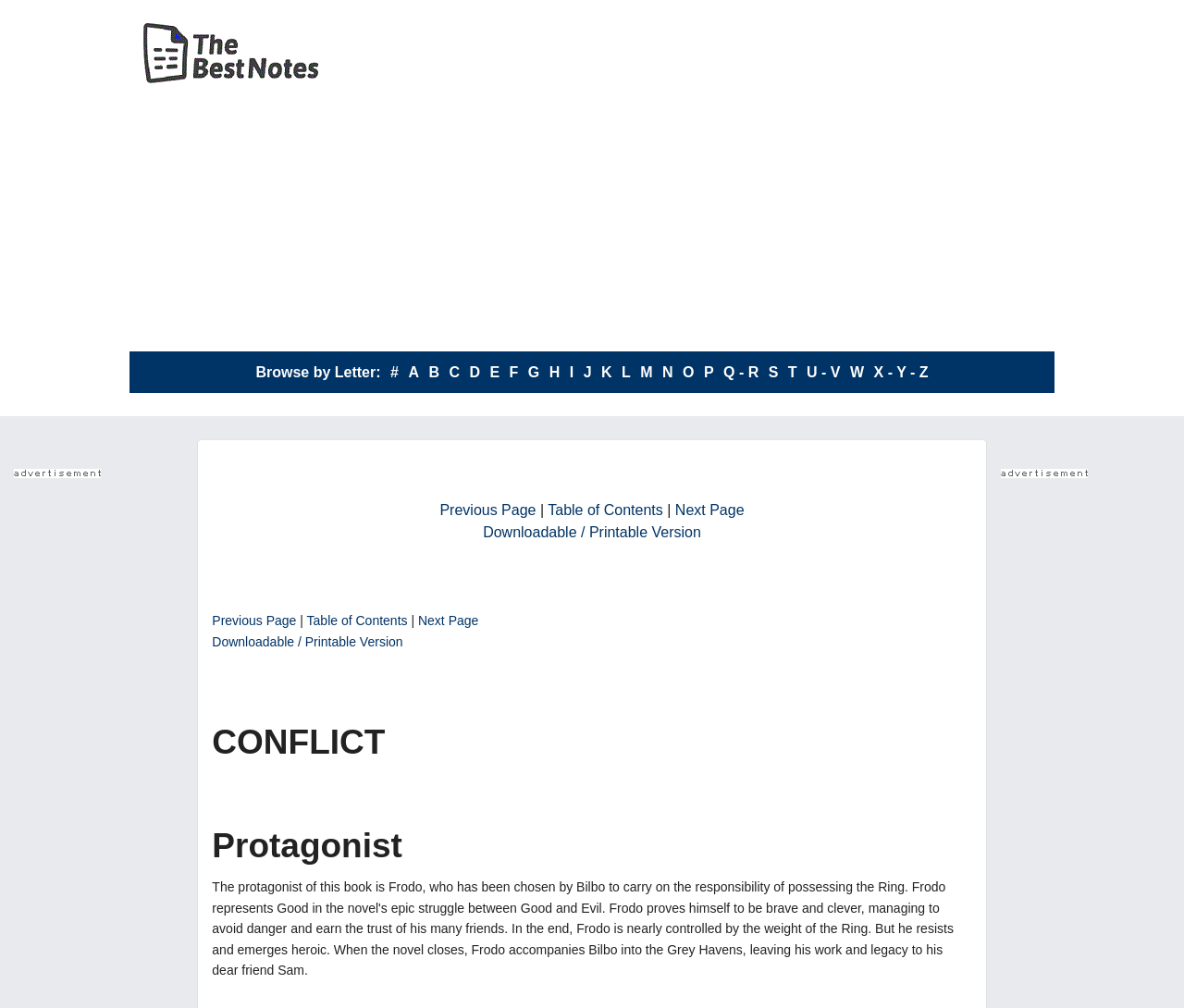Please find and report the bounding box coordinates of the element to click in order to perform the following action: "View table of contents". The coordinates should be expressed as four float numbers between 0 and 1, in the format [left, top, right, bottom].

[0.463, 0.498, 0.56, 0.514]